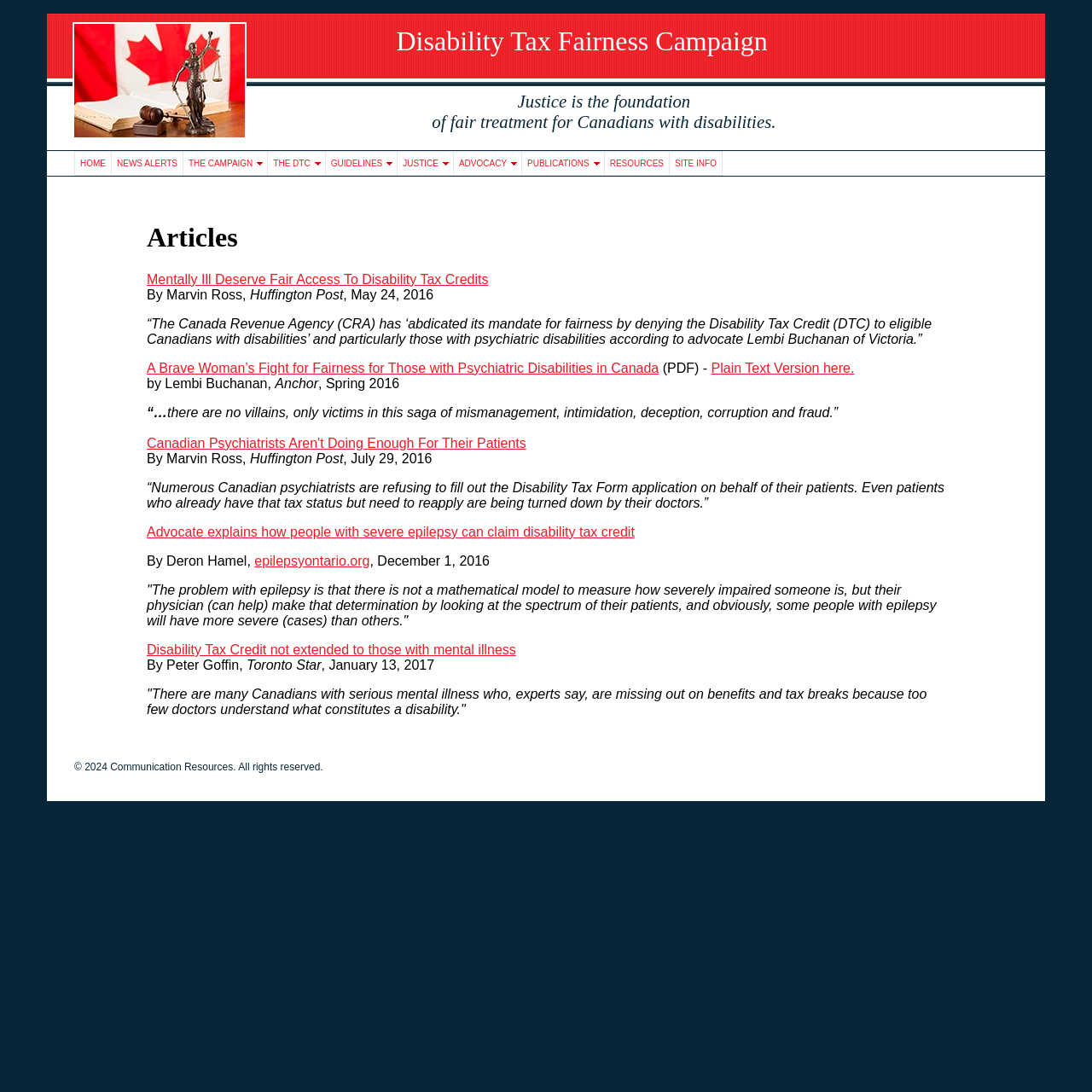Please answer the following question using a single word or phrase: 
Who wrote the article 'Mentally Ill Deserve Fair Access To Disability Tax Credits'?

Marvin Ross